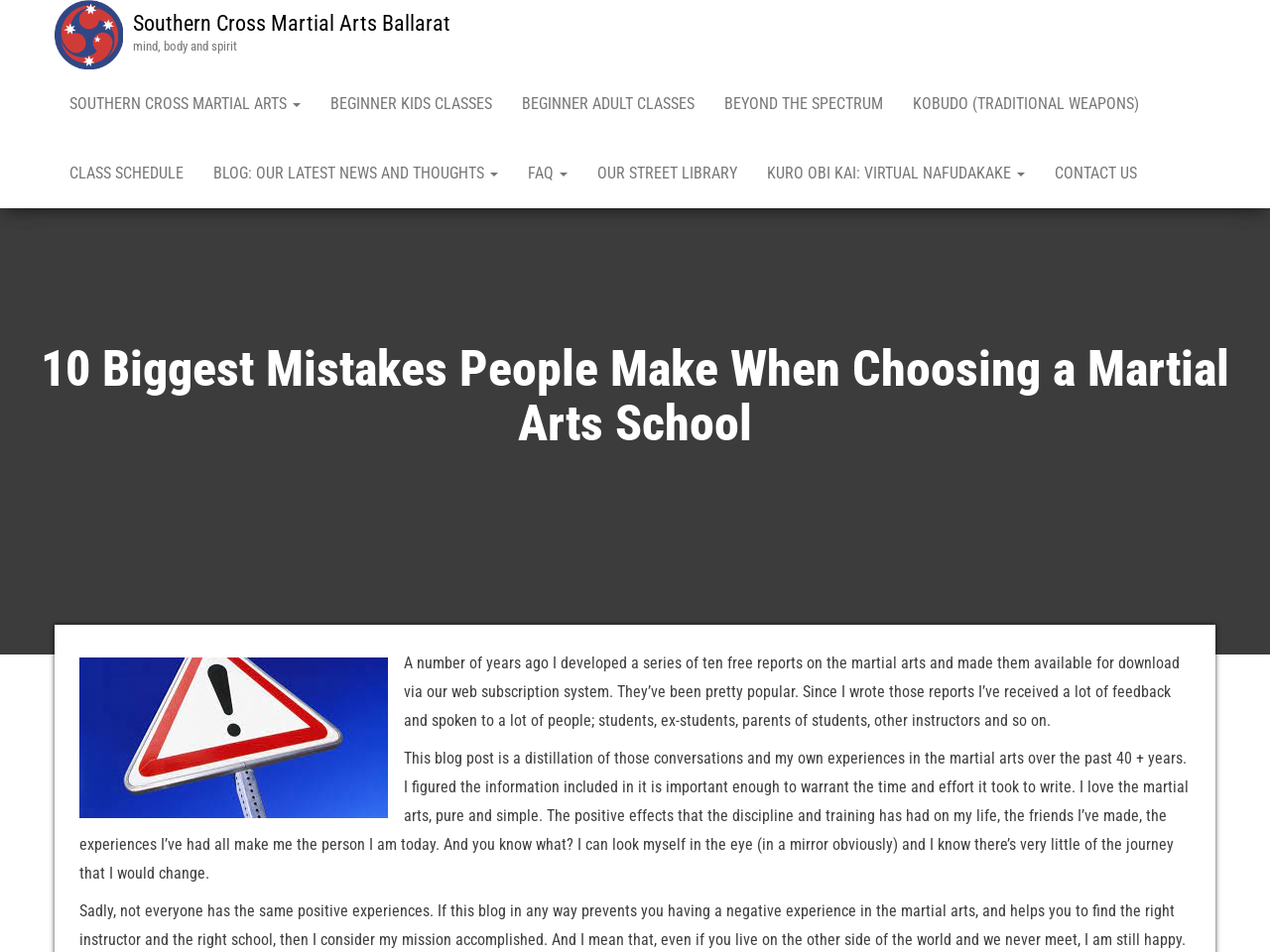Respond with a single word or phrase to the following question:
What is the purpose of the blog post?

To provide advice on choosing a martial arts school